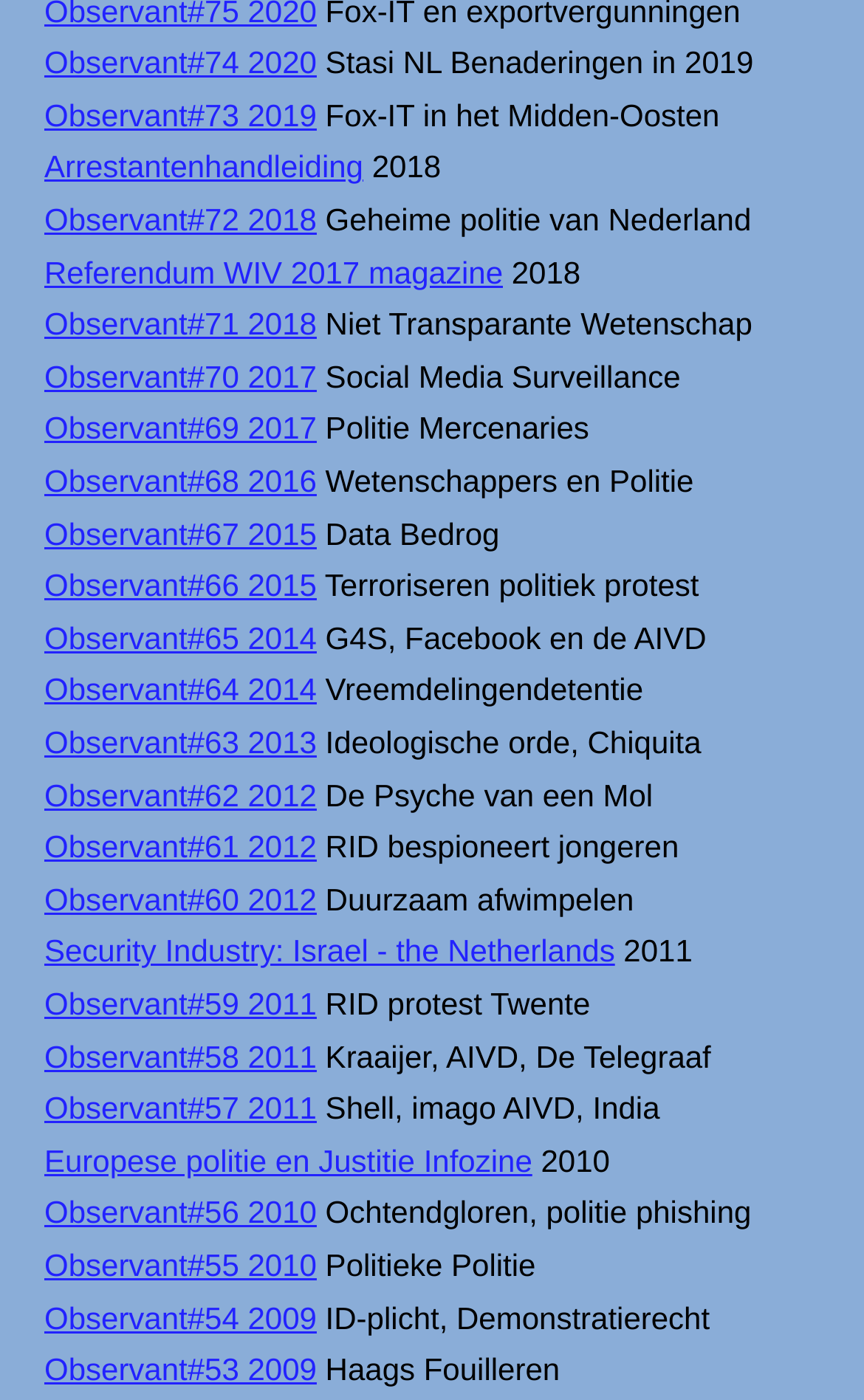Please answer the following query using a single word or phrase: 
What is the main topic of this webpage?

Observant magazine